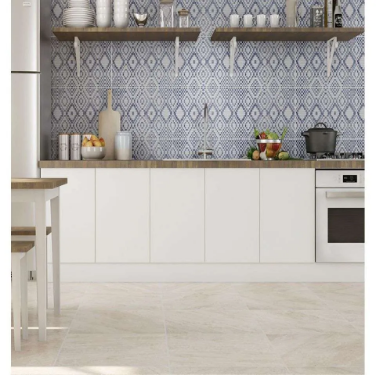Respond to the question below with a single word or phrase:
What is the material of the countertop?

Wooden